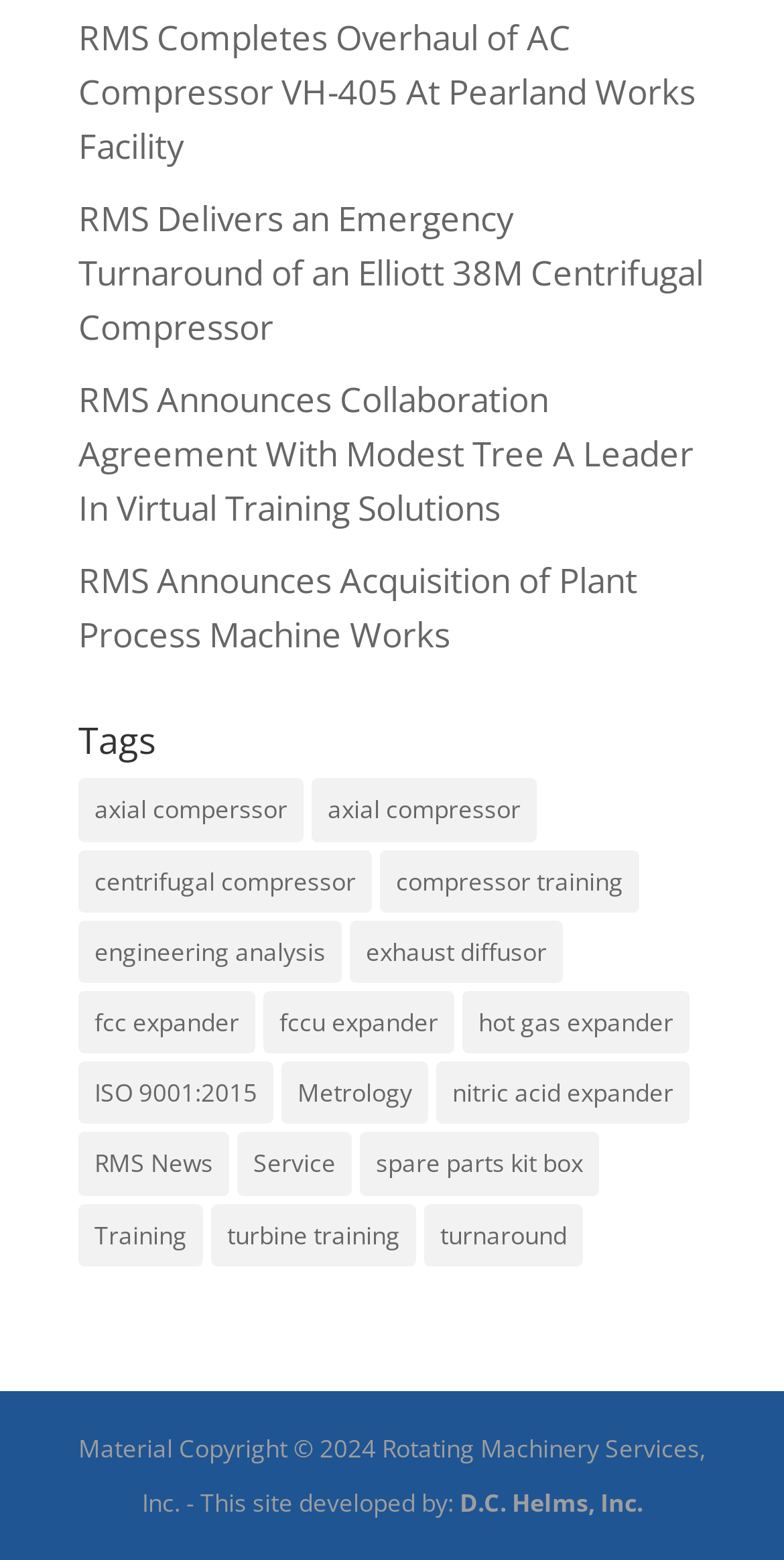Can you determine the bounding box coordinates of the area that needs to be clicked to fulfill the following instruction: "Explore tags related to axial compressor"?

[0.397, 0.499, 0.685, 0.539]